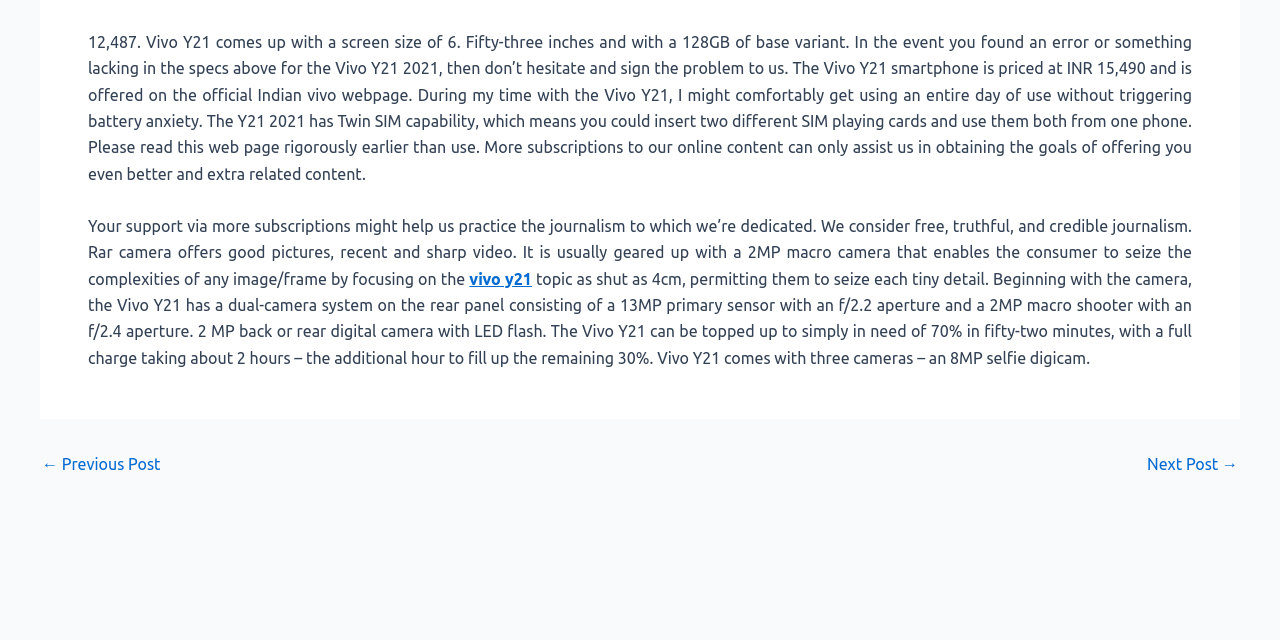Give the bounding box coordinates for the element described as: "Next Post →".

[0.896, 0.713, 0.967, 0.738]